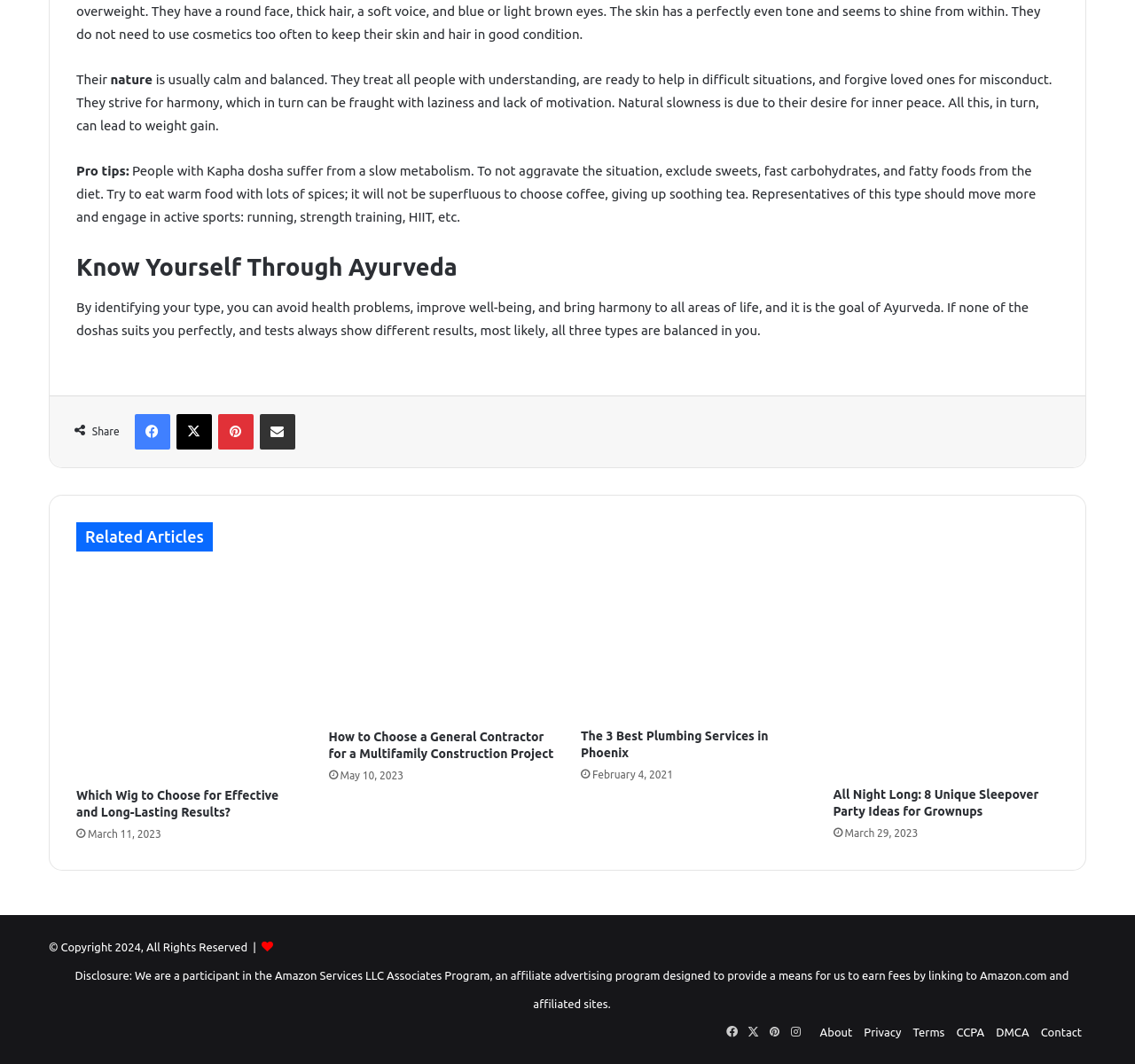Please find the bounding box coordinates of the element's region to be clicked to carry out this instruction: "Read 'Know Yourself Through Ayurveda'".

[0.067, 0.235, 0.933, 0.267]